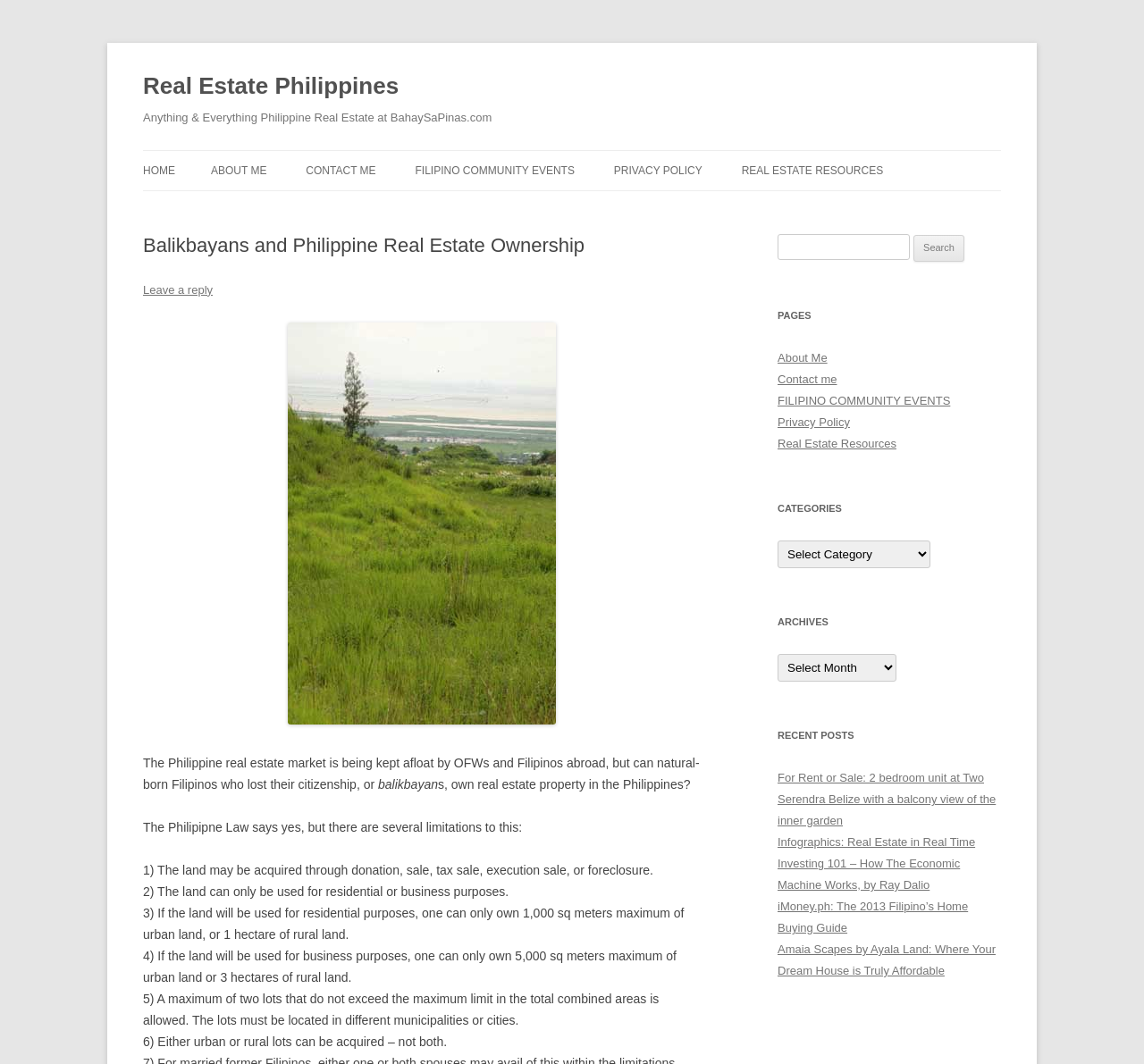Please locate the clickable area by providing the bounding box coordinates to follow this instruction: "Check out the article from June 2023".

None